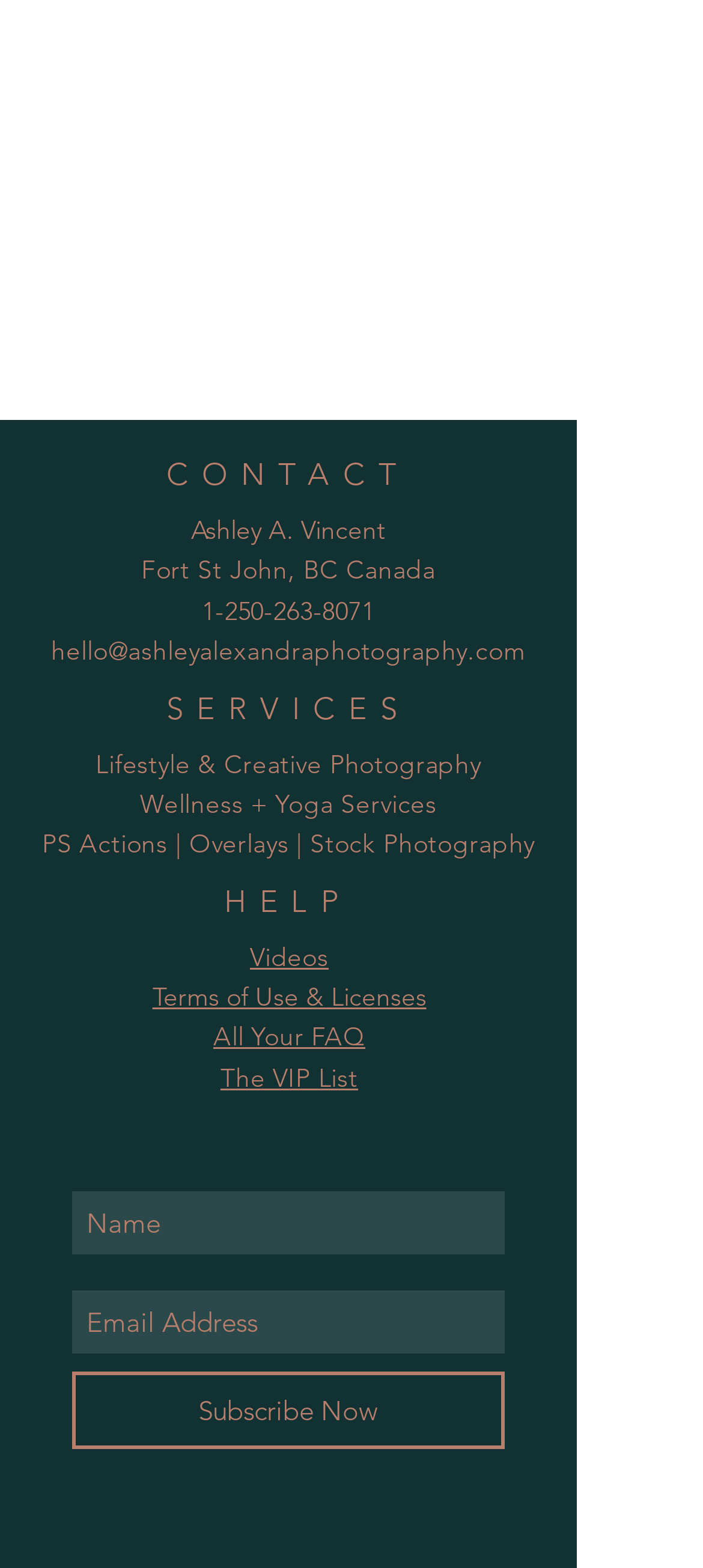Observe the image and answer the following question in detail: What type of photography services are offered?

I found the type of photography services offered by looking at the link element with the content 'Lifestyle & Creative Photography', which is located under the 'SERVICES' heading.